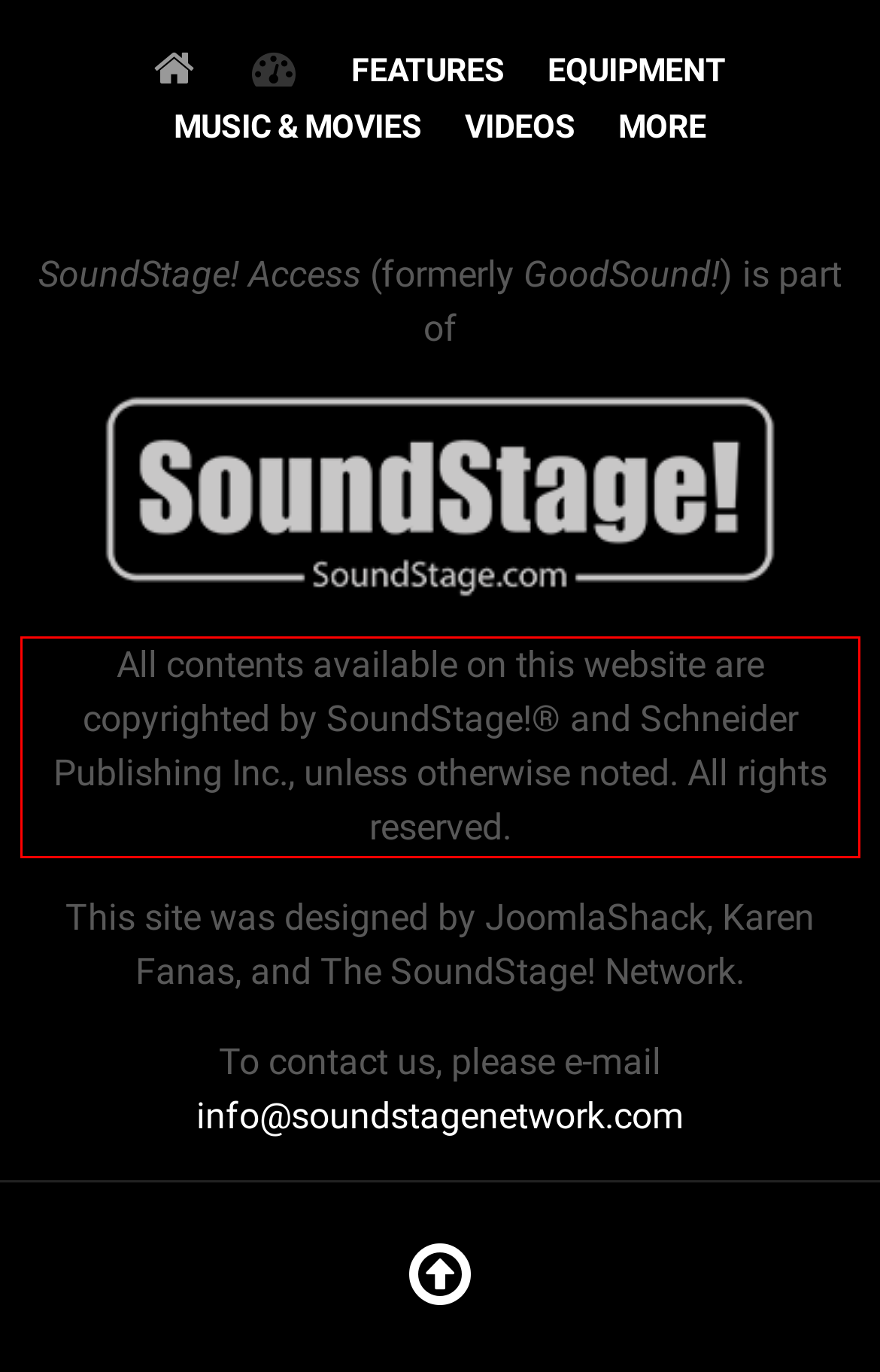You are given a screenshot of a webpage with a UI element highlighted by a red bounding box. Please perform OCR on the text content within this red bounding box.

All contents available on this website are copyrighted by SoundStage!® and Schneider Publishing Inc., unless otherwise noted. All rights reserved.